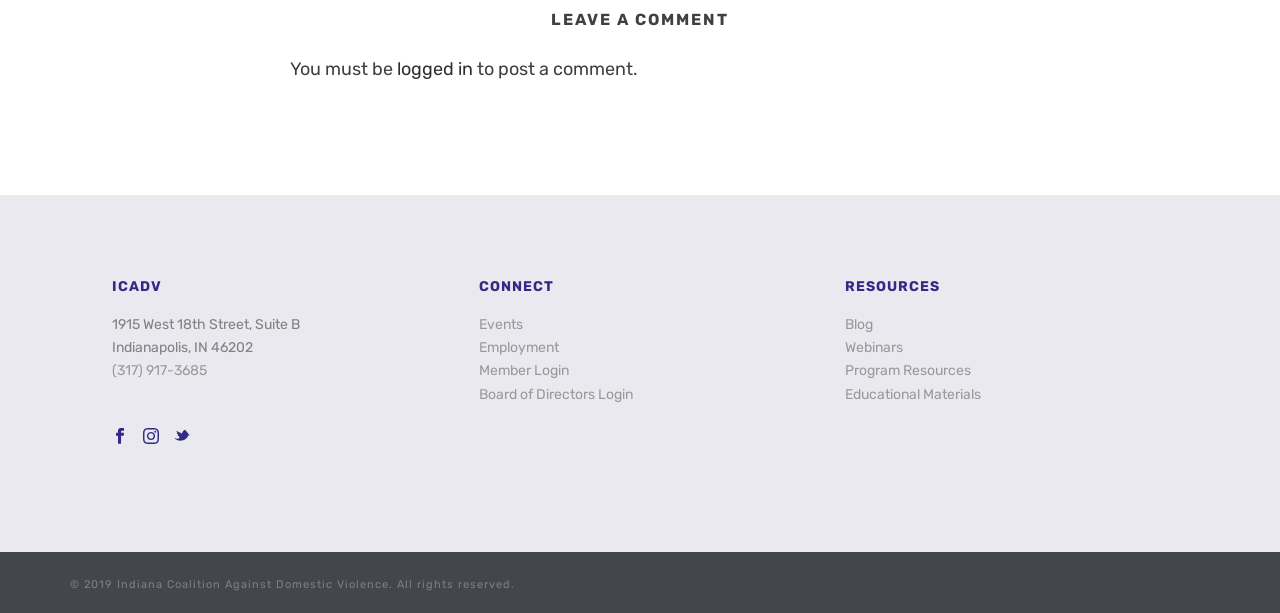Provide the bounding box coordinates for the UI element that is described as: "Educational Materials".

[0.66, 0.629, 0.767, 0.657]